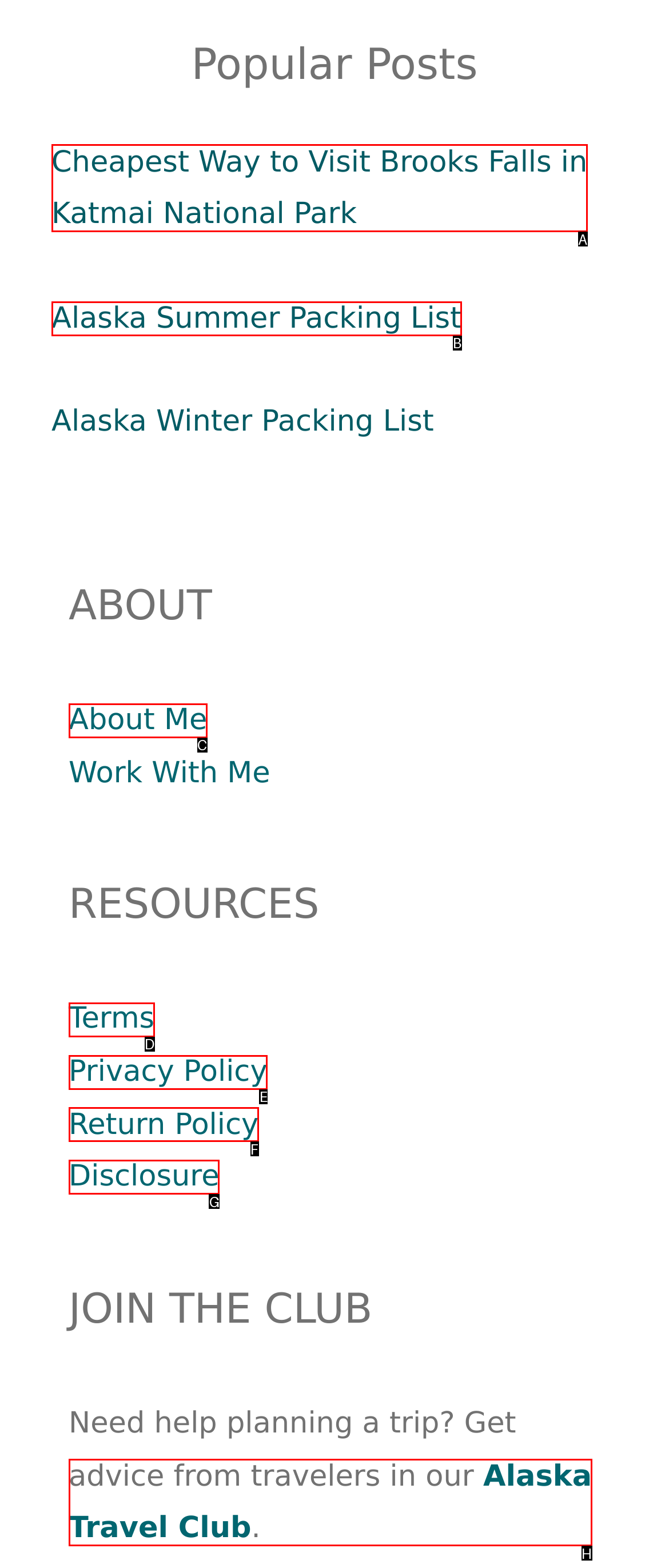Out of the given choices, which letter corresponds to the UI element required to Read about Cheapest Way to Visit Brooks Falls in Katmai National Park? Answer with the letter.

A